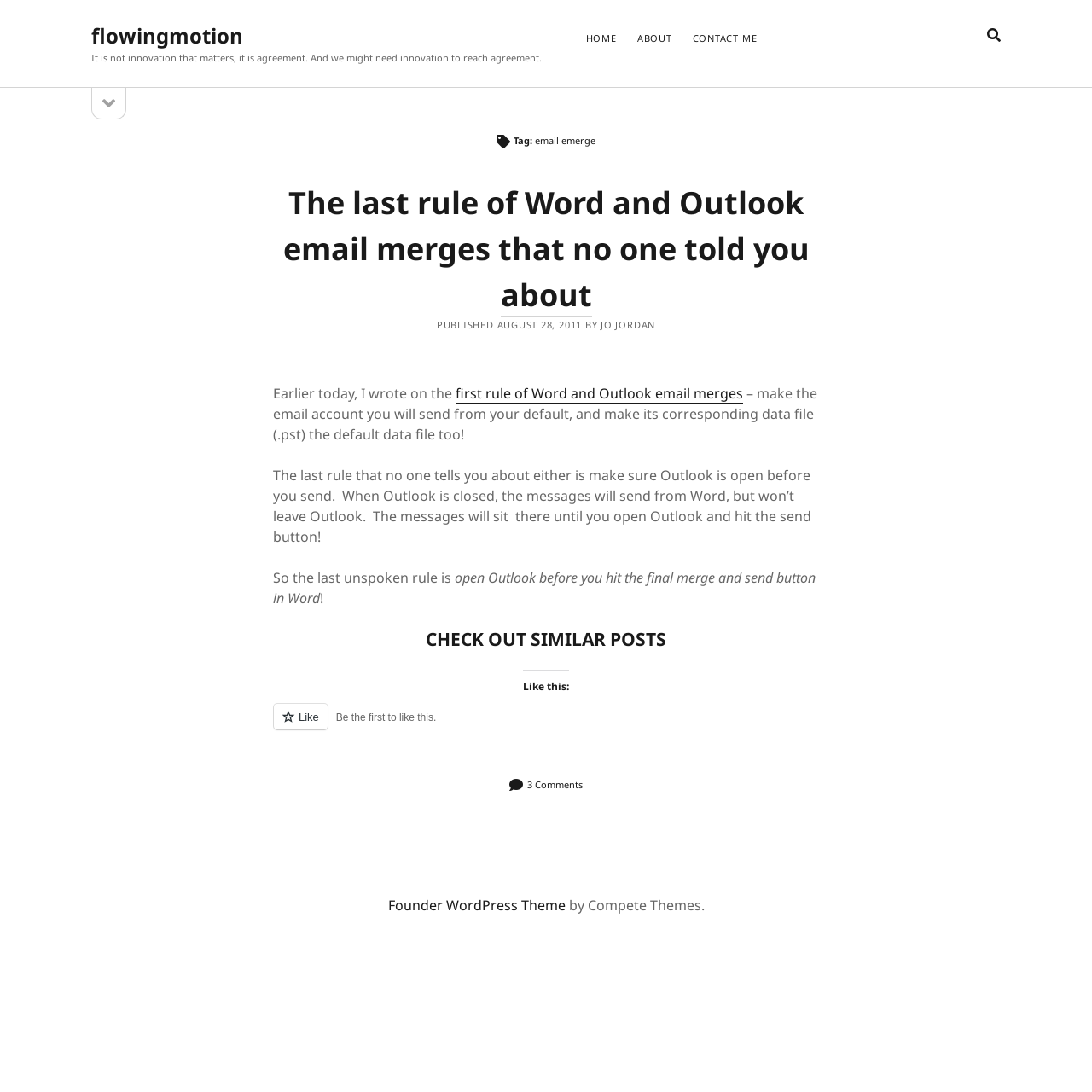Identify the bounding box of the UI element that matches this description: "marketing".

[0.845, 0.345, 0.892, 0.359]